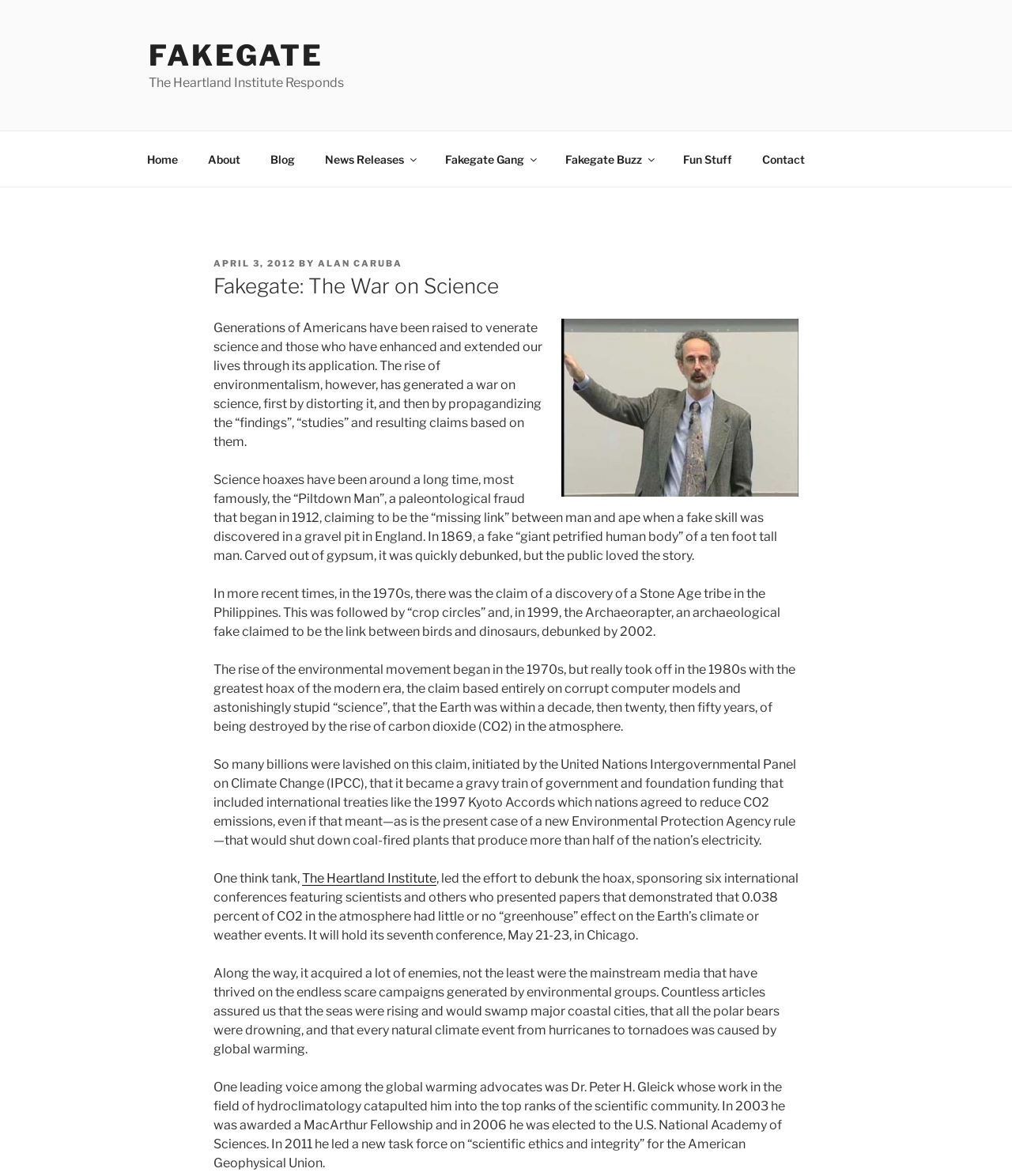How many links are in the top menu?
Examine the screenshot and reply with a single word or phrase.

9